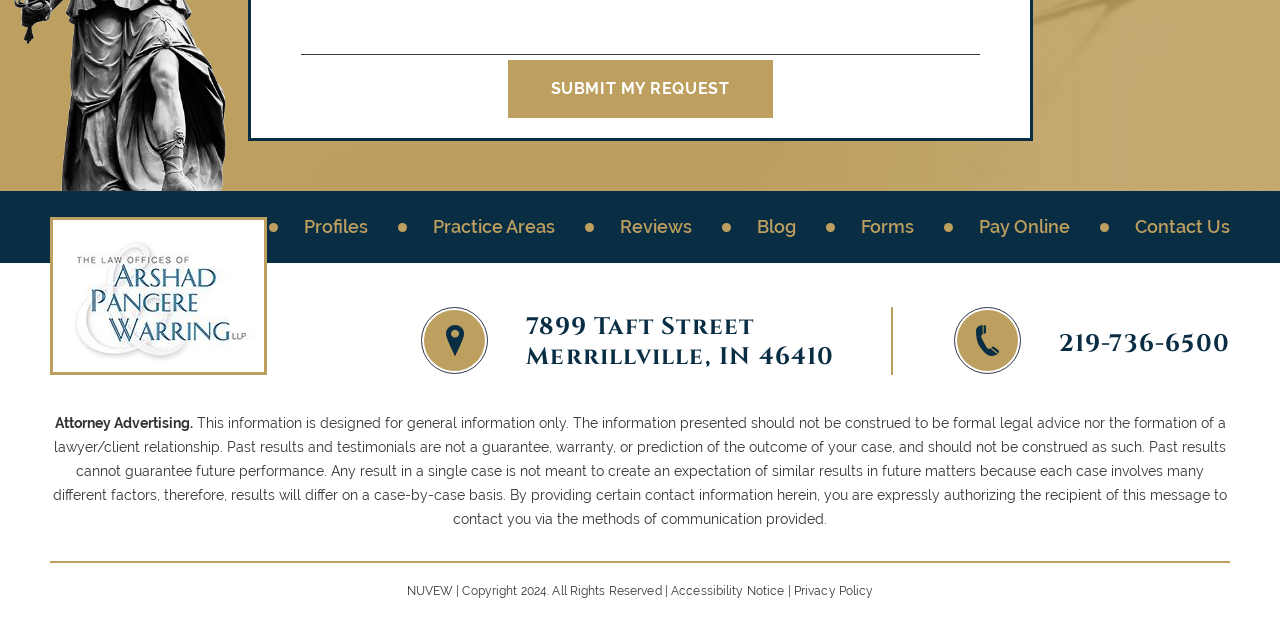How many phone numbers are listed in the footer?
Based on the visual information, provide a detailed and comprehensive answer.

The footer section contains a single link with the text '219-736-6500', which appears to be a phone number.